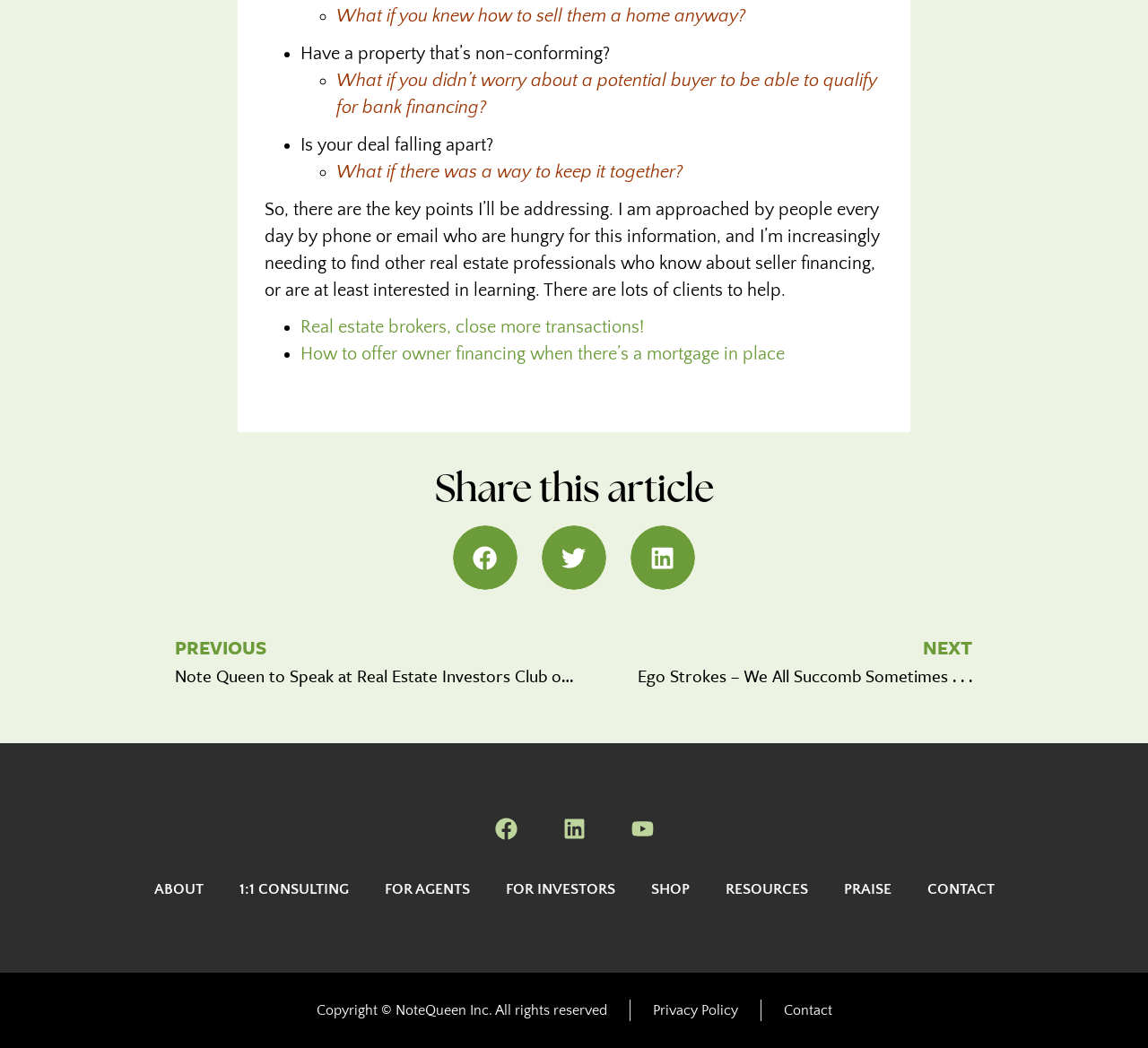Given the following UI element description: "aria-label="Share on facebook"", find the bounding box coordinates in the webpage screenshot.

[0.395, 0.502, 0.451, 0.563]